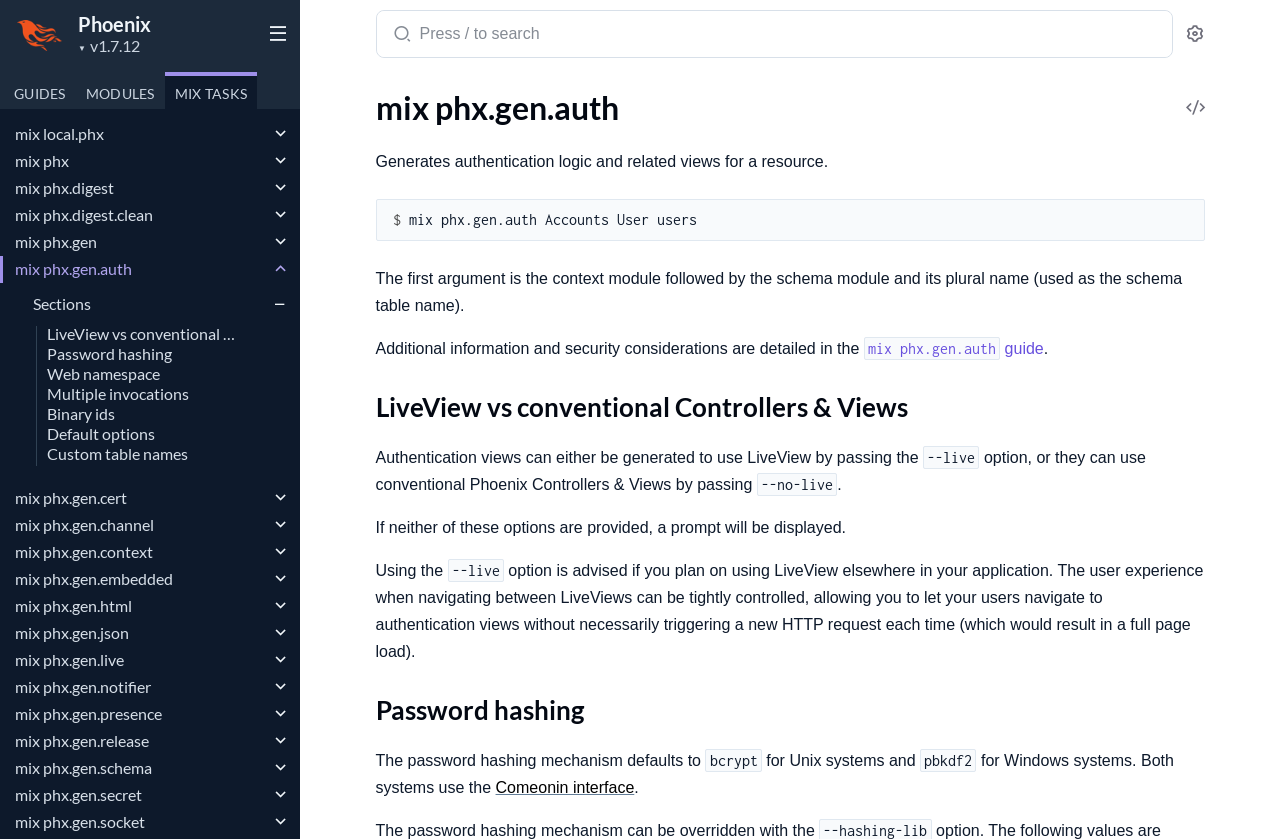Please locate the bounding box coordinates of the element that should be clicked to complete the given instruction: "Search documentation of Phoenix".

[0.294, 0.013, 0.915, 0.068]